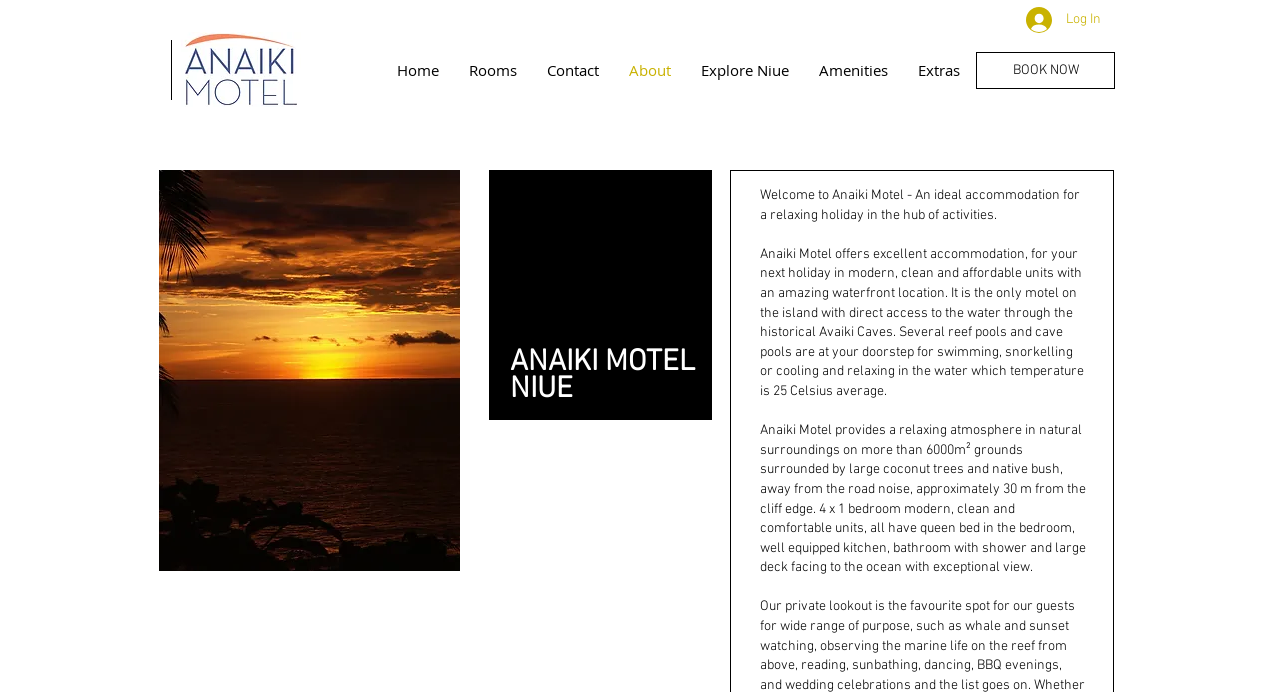Locate the bounding box coordinates of the item that should be clicked to fulfill the instruction: "Click on the 'Home' link".

[0.298, 0.079, 0.355, 0.123]